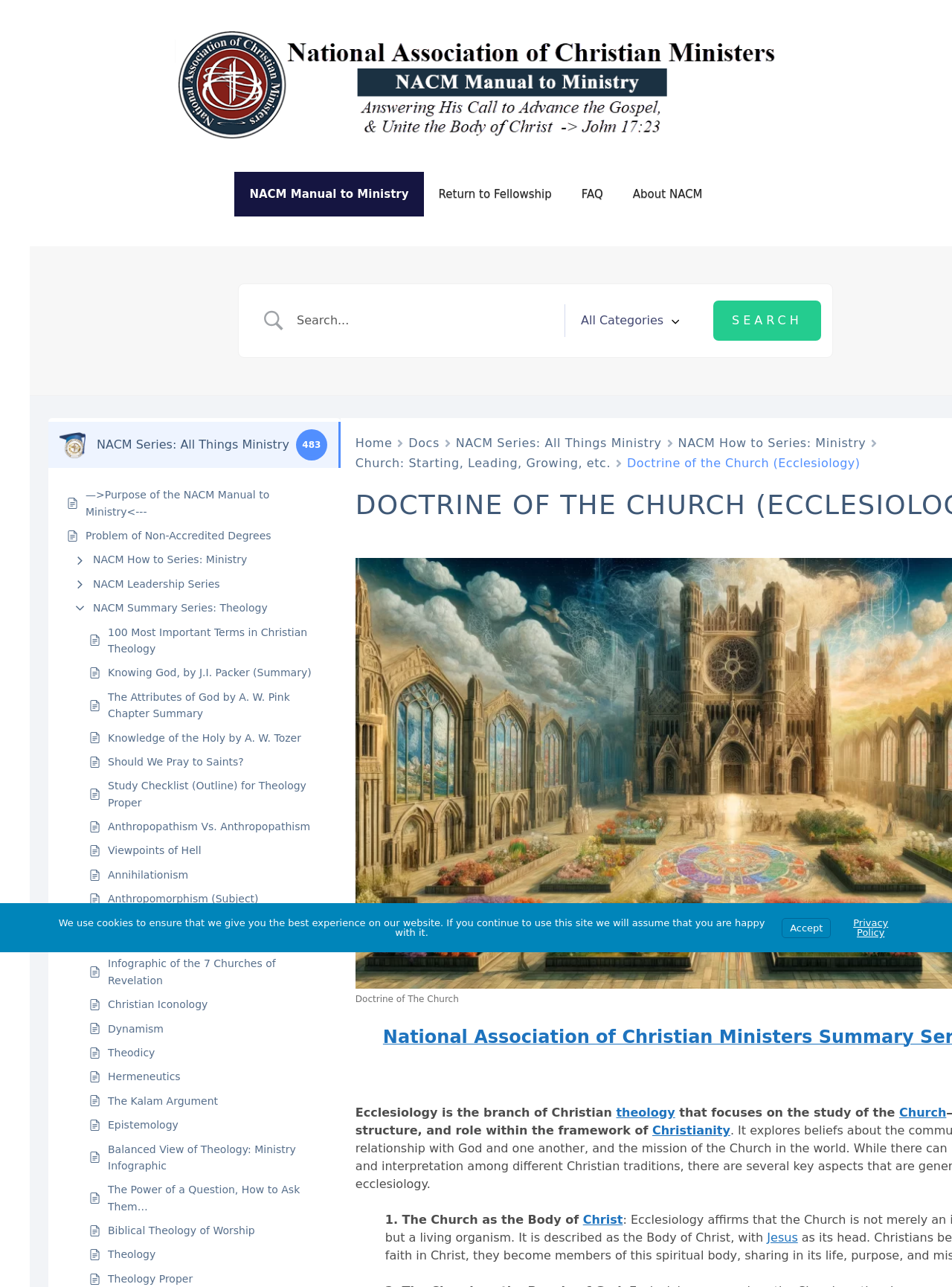Please identify the bounding box coordinates of the clickable region that I should interact with to perform the following instruction: "View the 'Doctrine of the Church (Ecclesiology)' page". The coordinates should be expressed as four float numbers between 0 and 1, i.e., [left, top, right, bottom].

[0.659, 0.355, 0.903, 0.366]